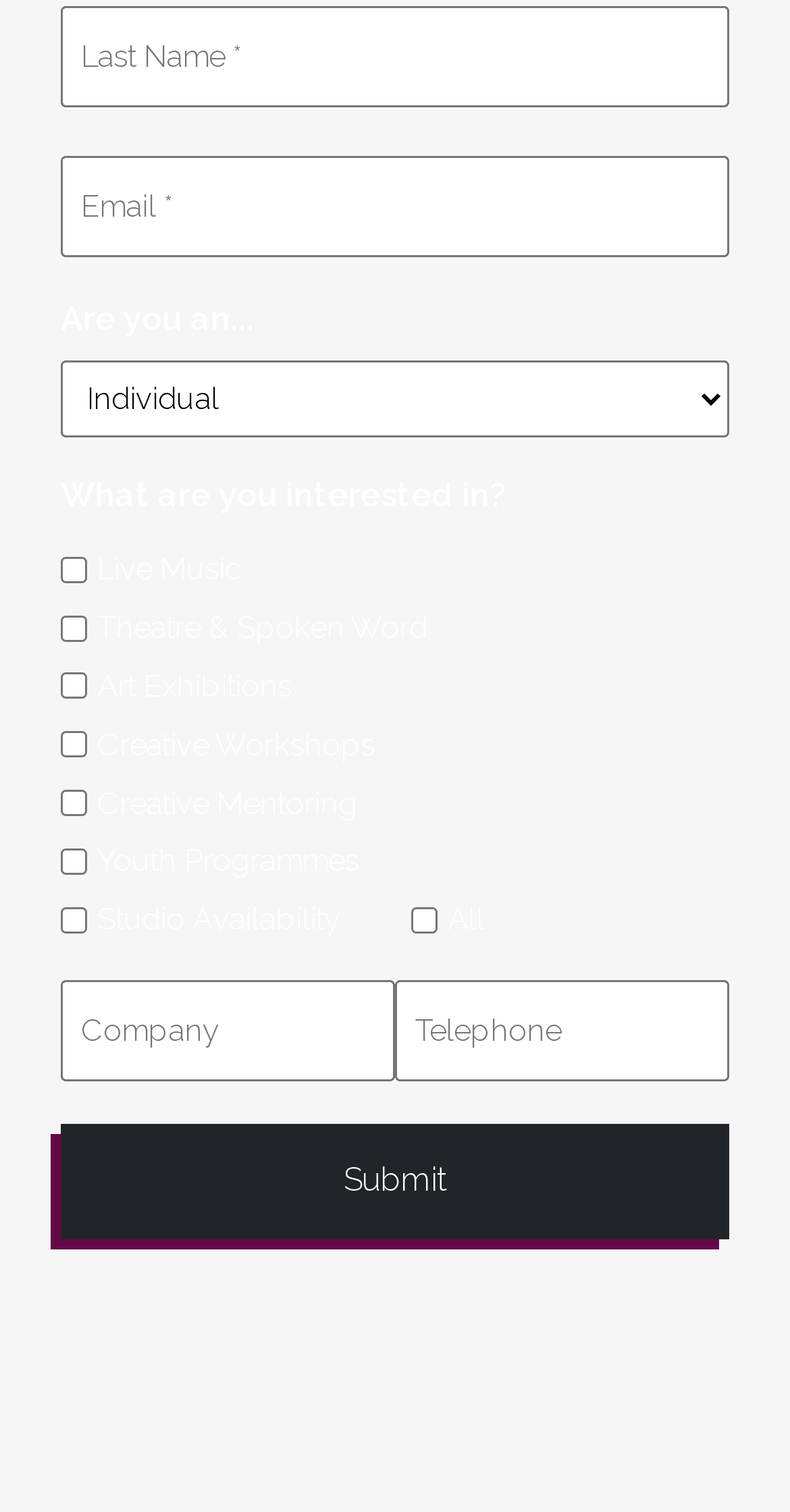What is the purpose of the button at the bottom?
Please provide a single word or phrase answer based on the image.

Submit